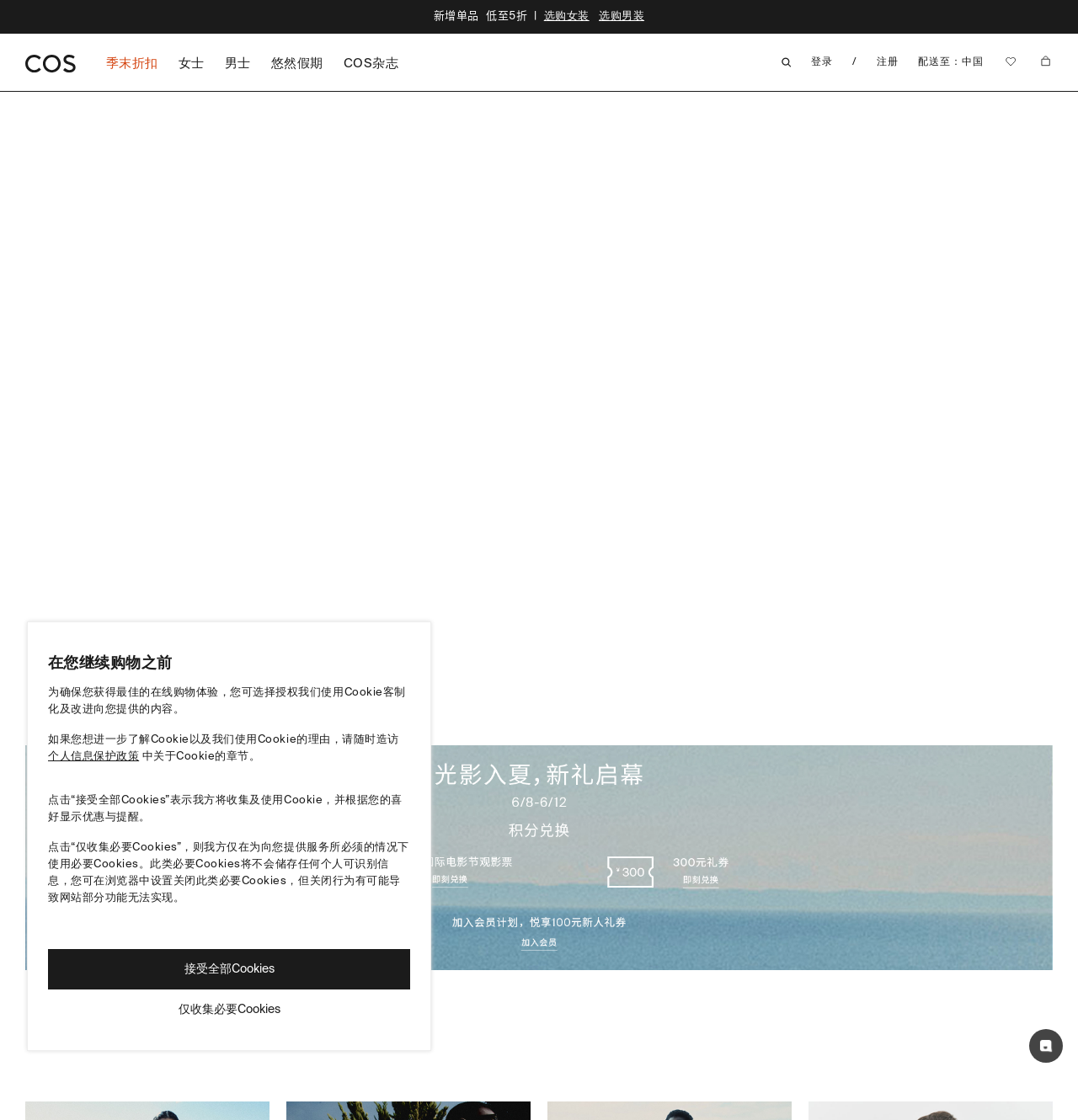Answer this question using a single word or a brief phrase:
What is the brand name of this website?

COS